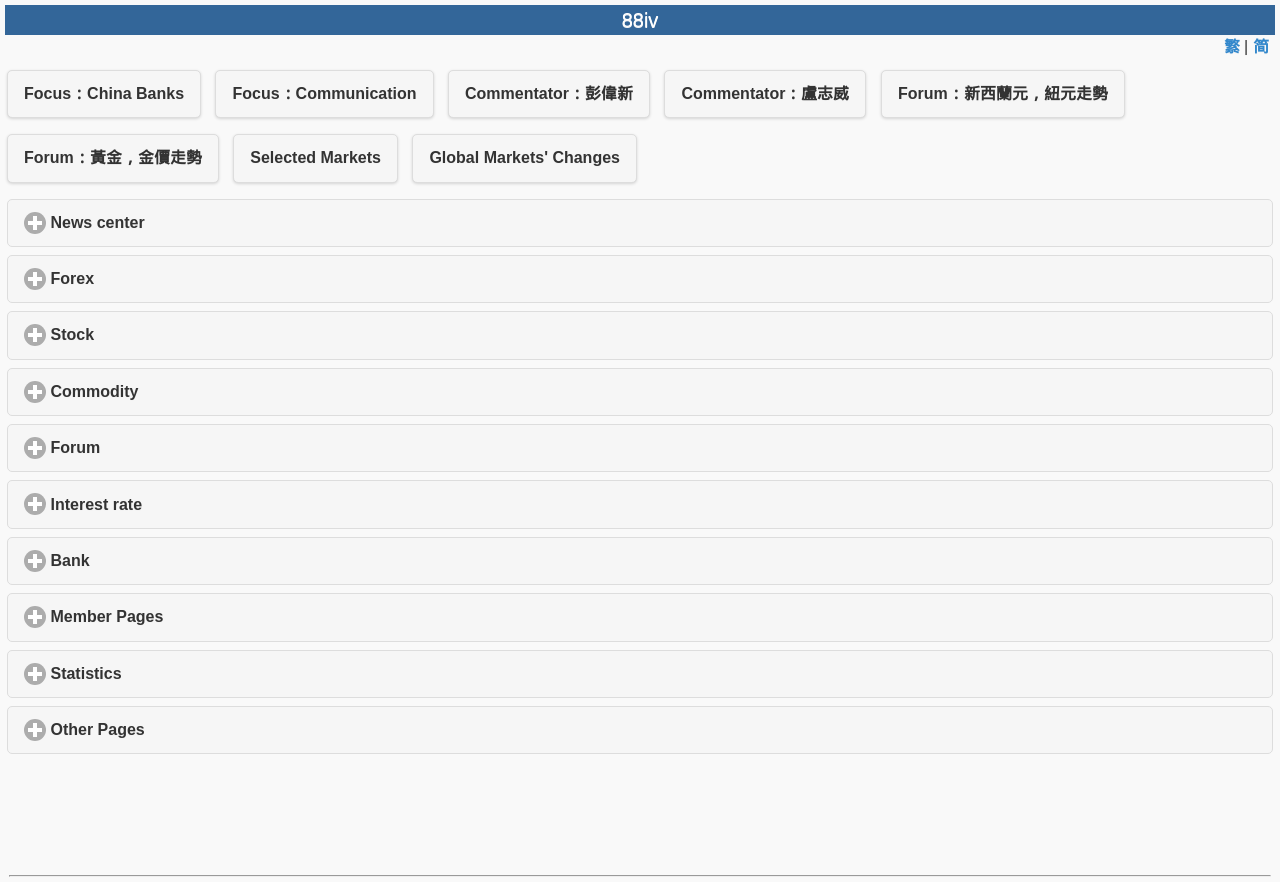Predict the bounding box coordinates of the area that should be clicked to accomplish the following instruction: "Expand News center". The bounding box coordinates should consist of four float numbers between 0 and 1, i.e., [left, top, right, bottom].

[0.005, 0.225, 0.995, 0.28]